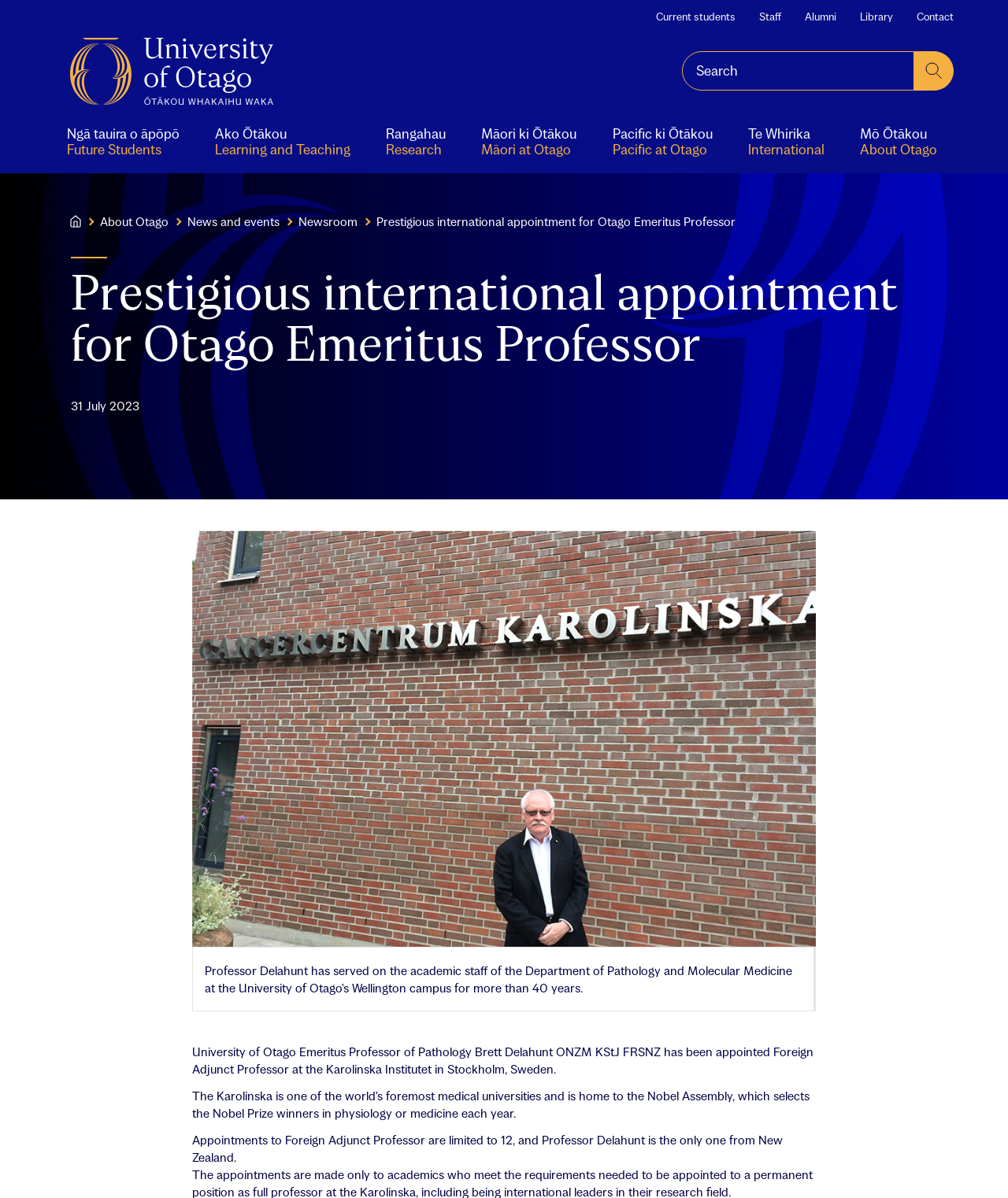Find the bounding box coordinates for the element described here: "aria-label="Search this website" name="query" placeholder="Search"".

[0.677, 0.043, 0.907, 0.076]